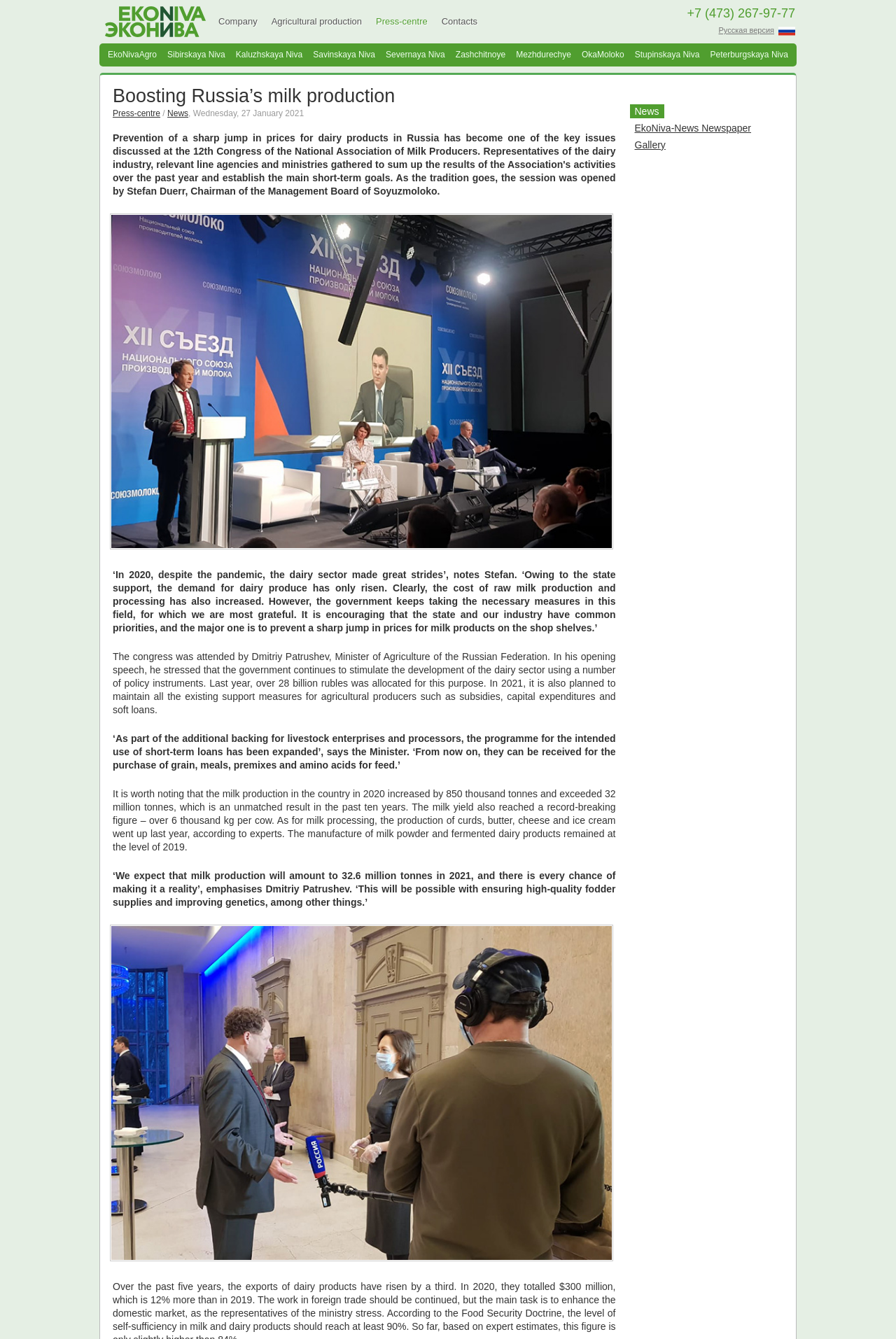Could you specify the bounding box coordinates for the clickable section to complete the following instruction: "Read the 'EkoNiva-News Newspaper'"?

[0.708, 0.091, 0.838, 0.1]